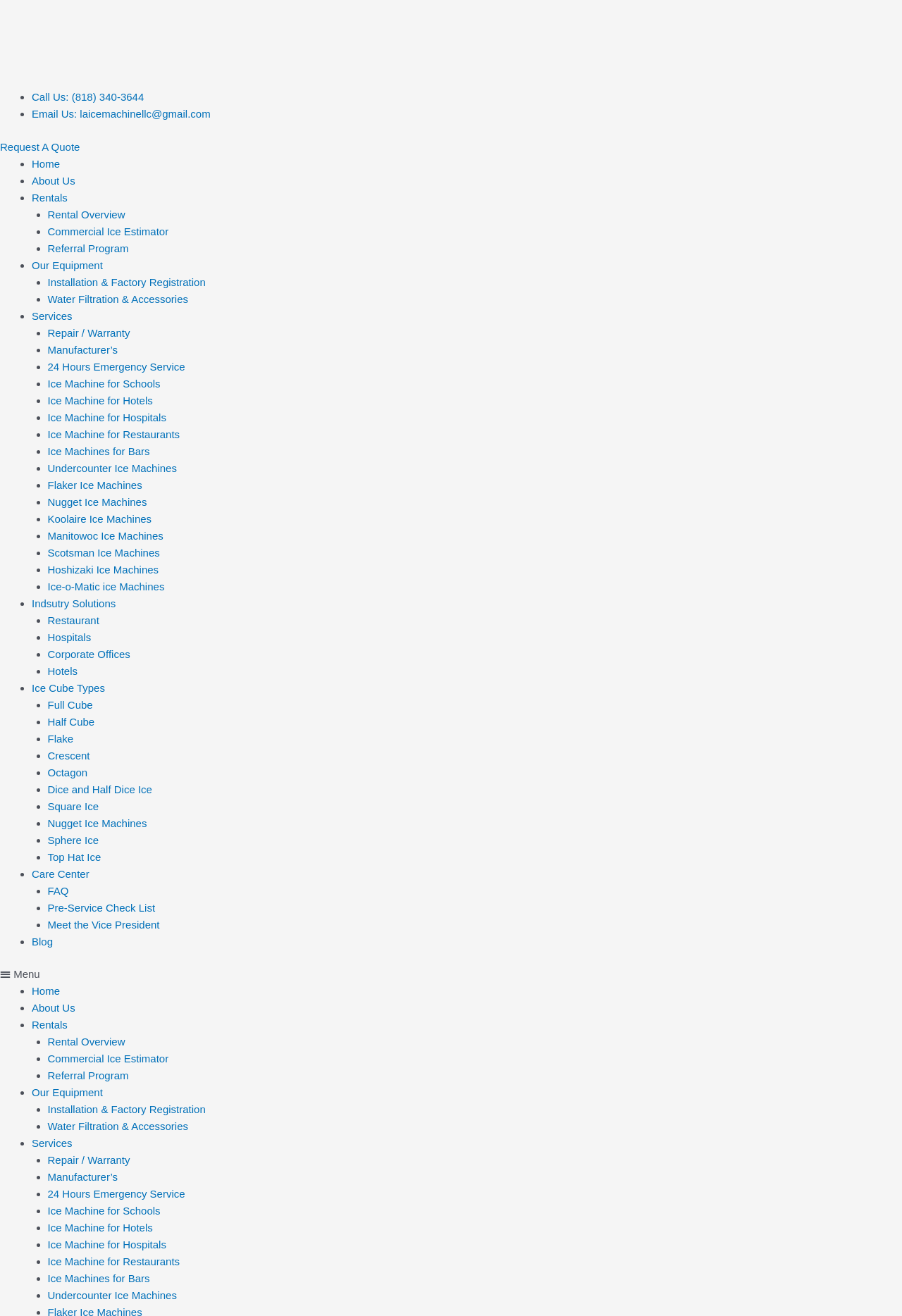Please find the bounding box coordinates in the format (top-left x, top-left y, bottom-right x, bottom-right y) for the given element description. Ensure the coordinates are floating point numbers between 0 and 1. Description: Half Cube

[0.053, 0.544, 0.105, 0.553]